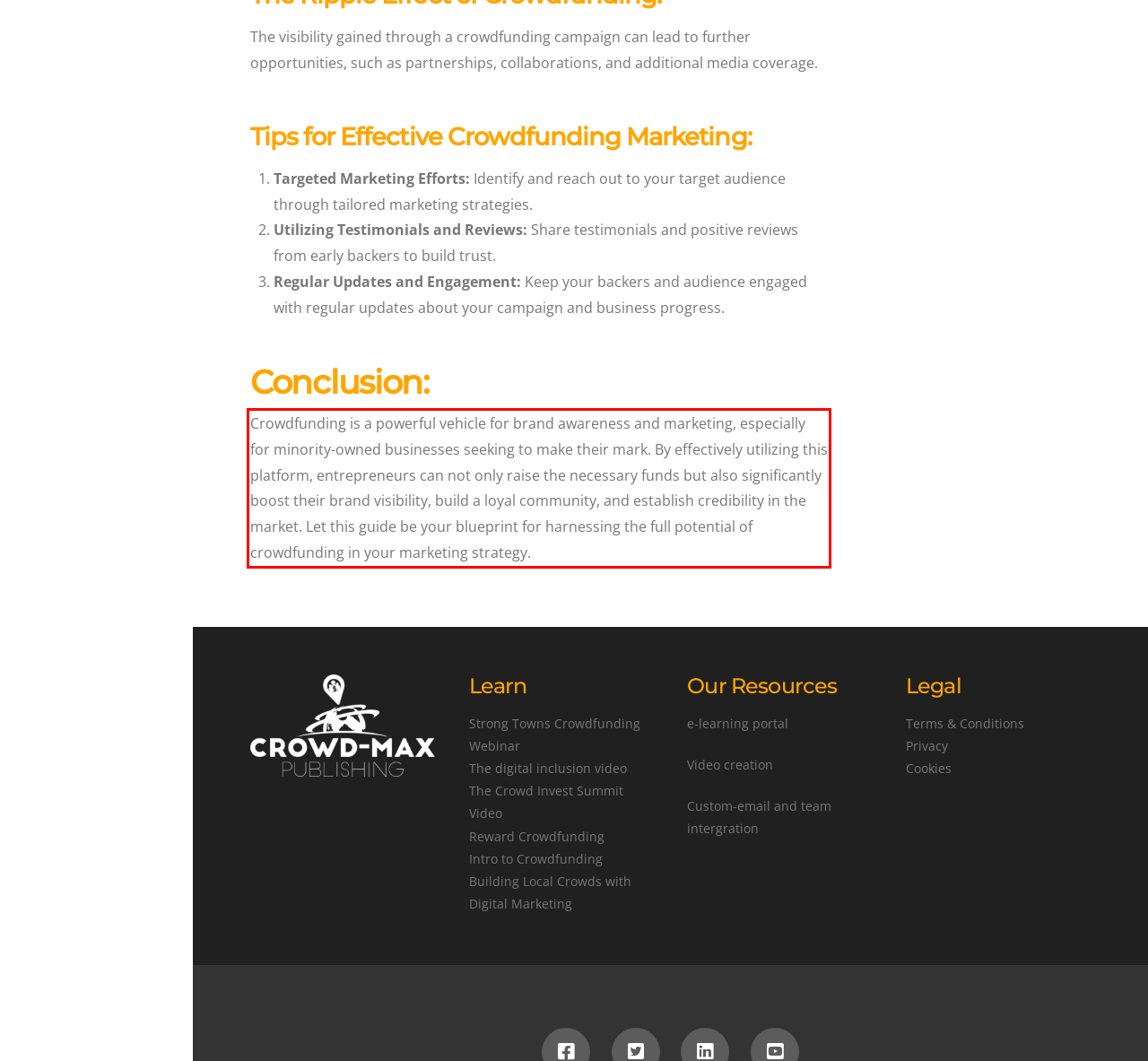Please identify the text within the red rectangular bounding box in the provided webpage screenshot.

Crowdfunding is a powerful vehicle for brand awareness and marketing, especially for minority-owned businesses seeking to make their mark. By effectively utilizing this platform, entrepreneurs can not only raise the necessary funds but also significantly boost their brand visibility, build a loyal community, and establish credibility in the market. Let this guide be your blueprint for harnessing the full potential of crowdfunding in your marketing strategy.